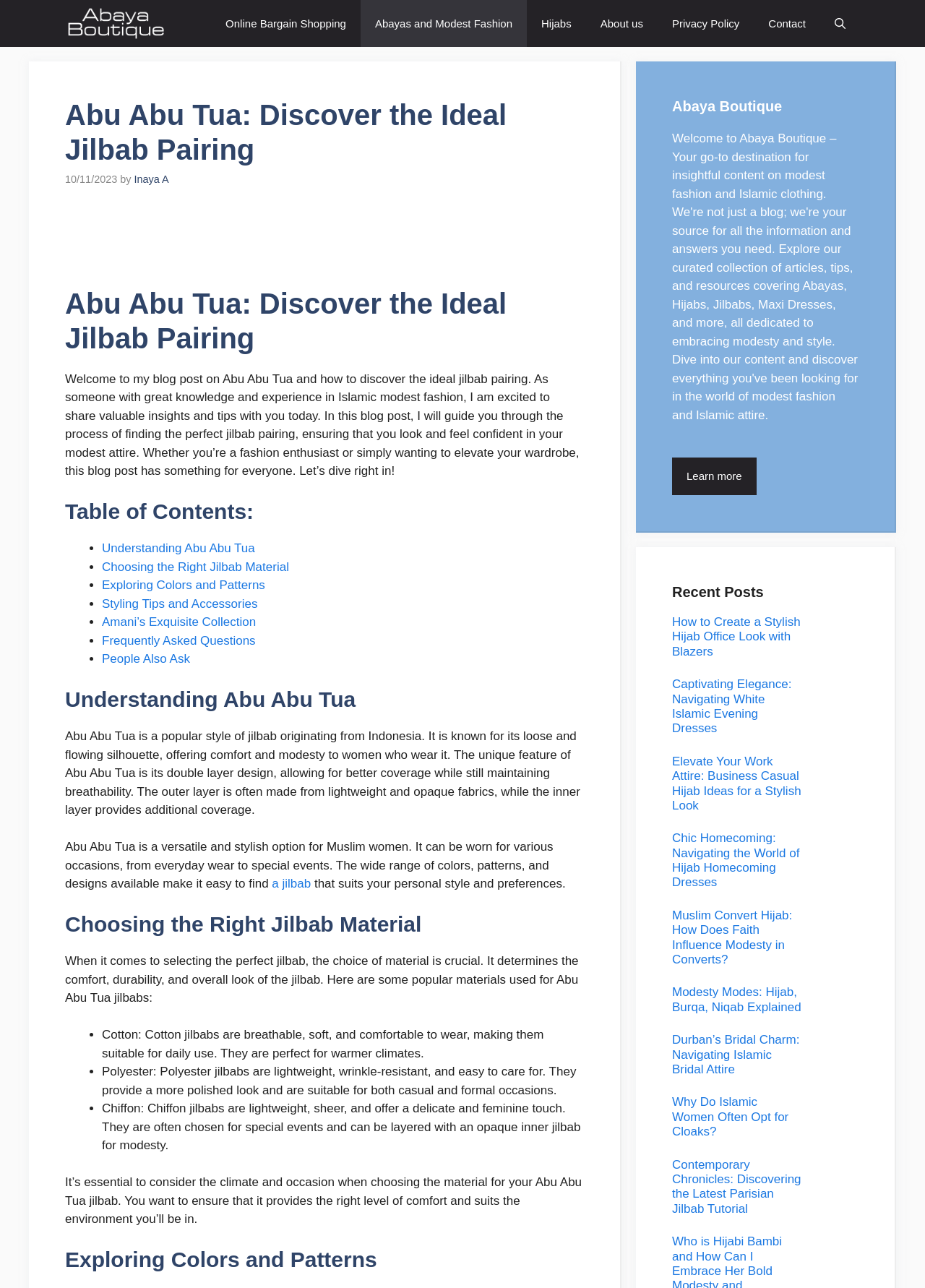Identify the bounding box coordinates necessary to click and complete the given instruction: "Click on the 'Abaya Boutique.co.uk' link".

[0.07, 0.0, 0.179, 0.036]